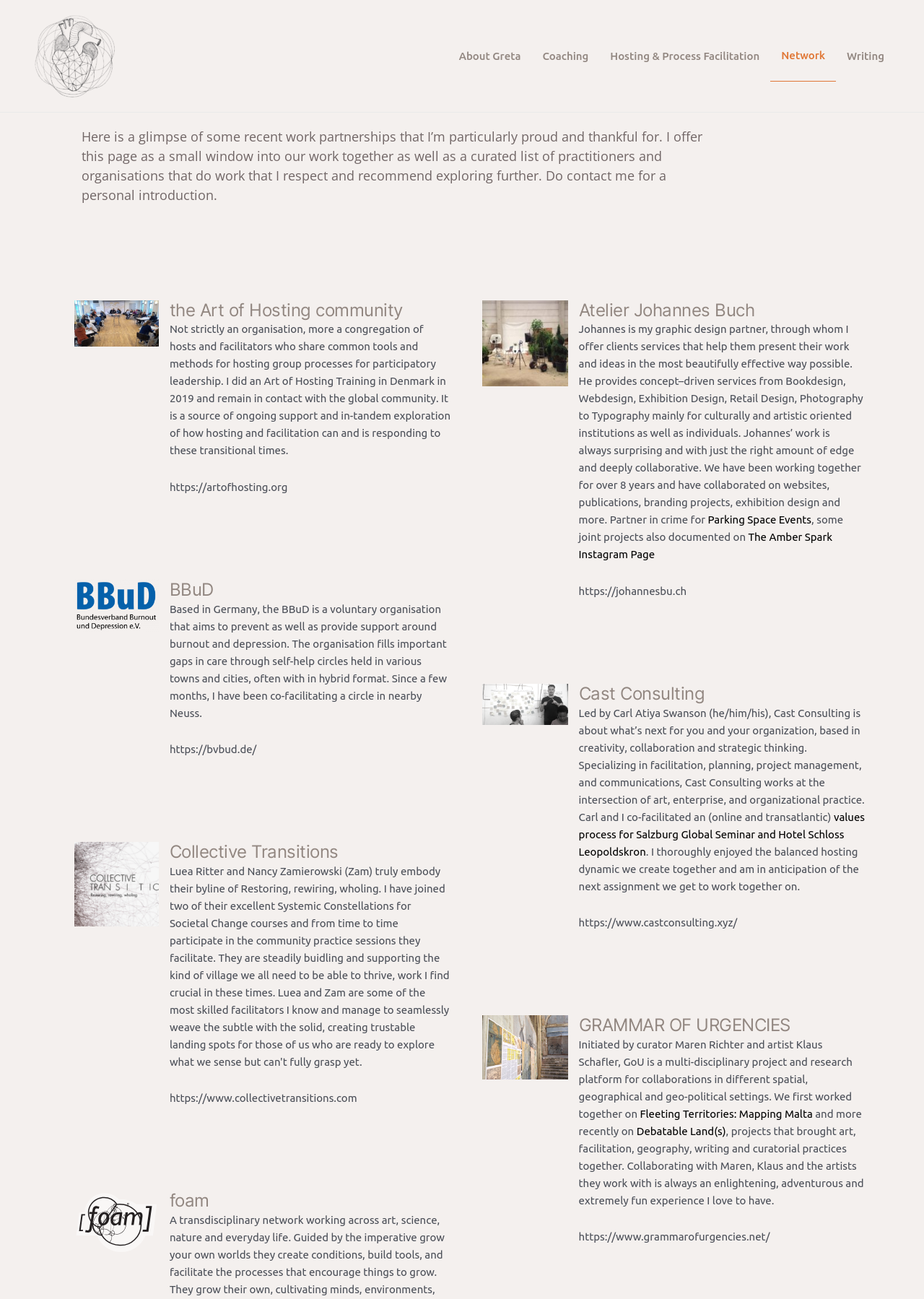What is the name of the project initiated by curator Maren Richter and artist Klaus Schafler?
Give a comprehensive and detailed explanation for the question.

The webpage has a section about GRAMMAR OF URGENCIES, which mentions that it is a multi-disciplinary project and research platform initiated by curator Maren Richter and artist Klaus Schafler.